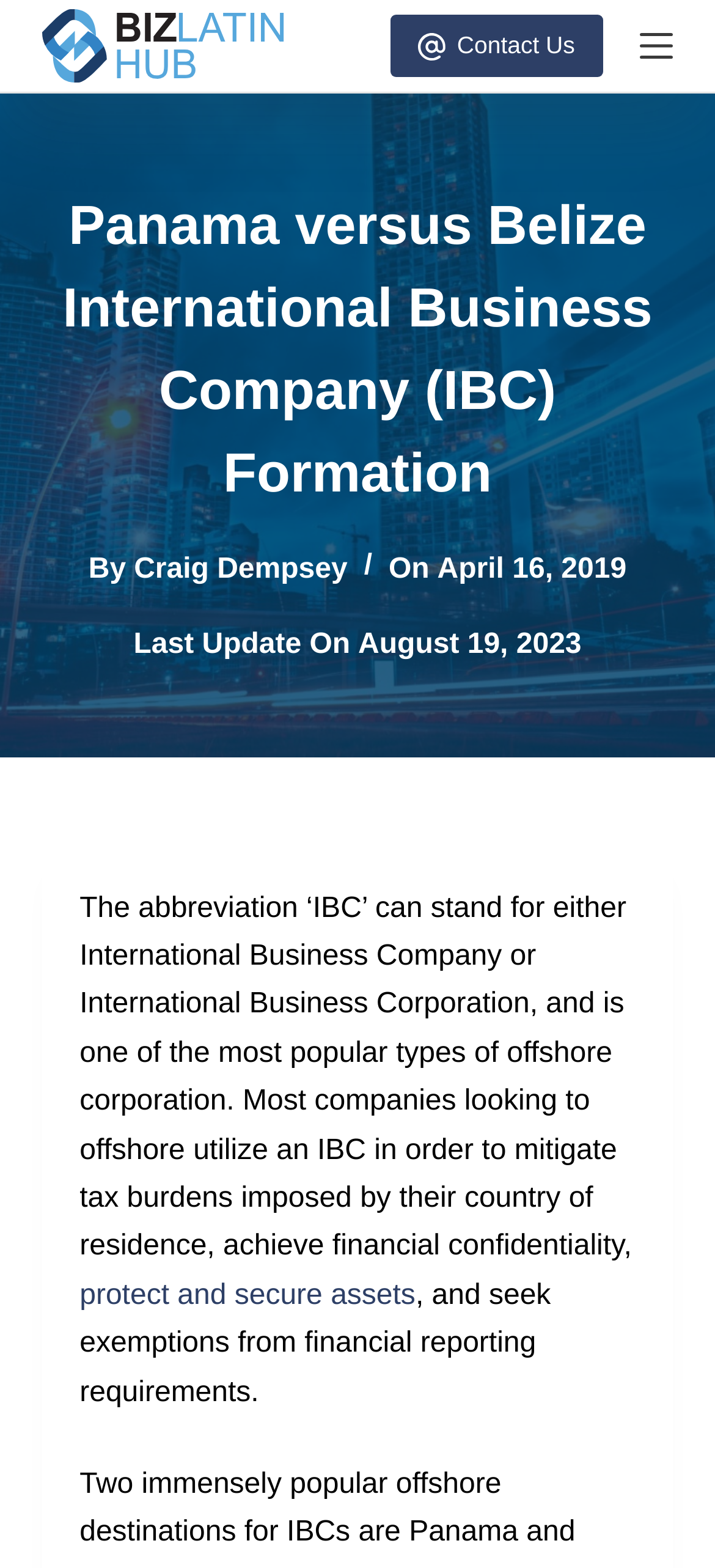Bounding box coordinates are specified in the format (top-left x, top-left y, bottom-right x, bottom-right y). All values are floating point numbers bounded between 0 and 1. Please provide the bounding box coordinate of the region this sentence describes: Menu

[0.894, 0.019, 0.94, 0.04]